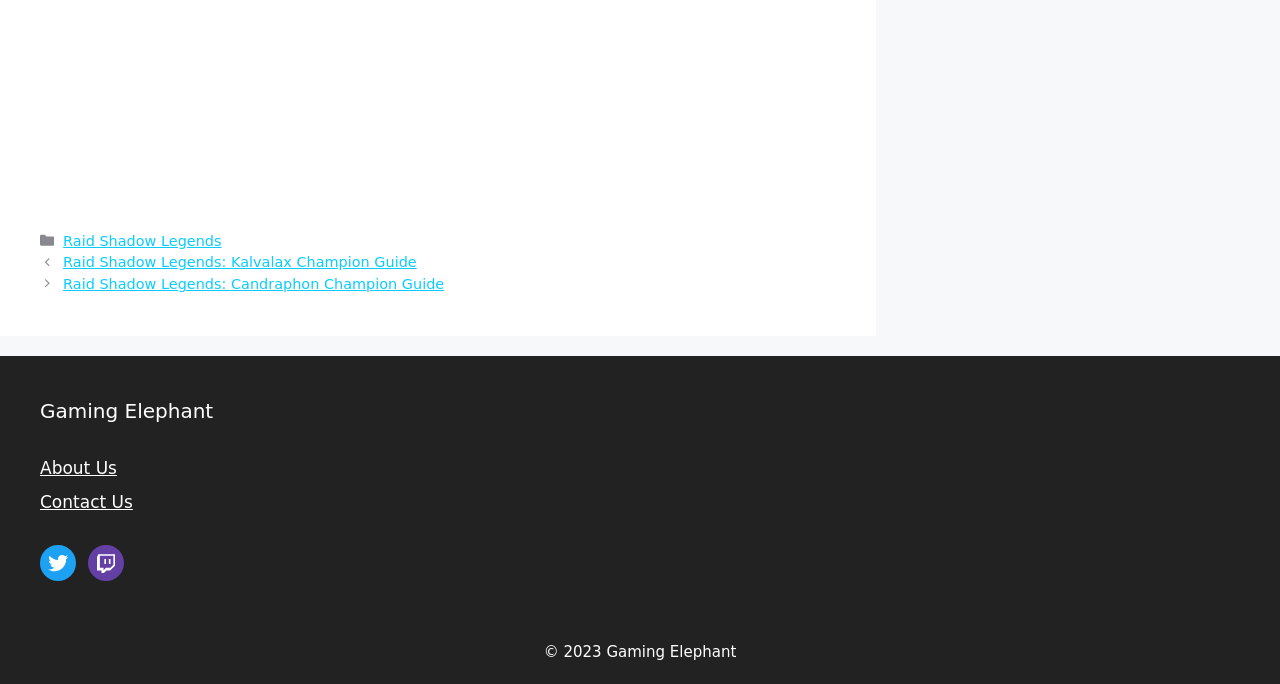What is the category of the first post?
Using the image as a reference, deliver a detailed and thorough answer to the question.

I found the category of the first post by examining the link element with the text 'Raid Shadow Legends' located under the 'Posts' navigation element.